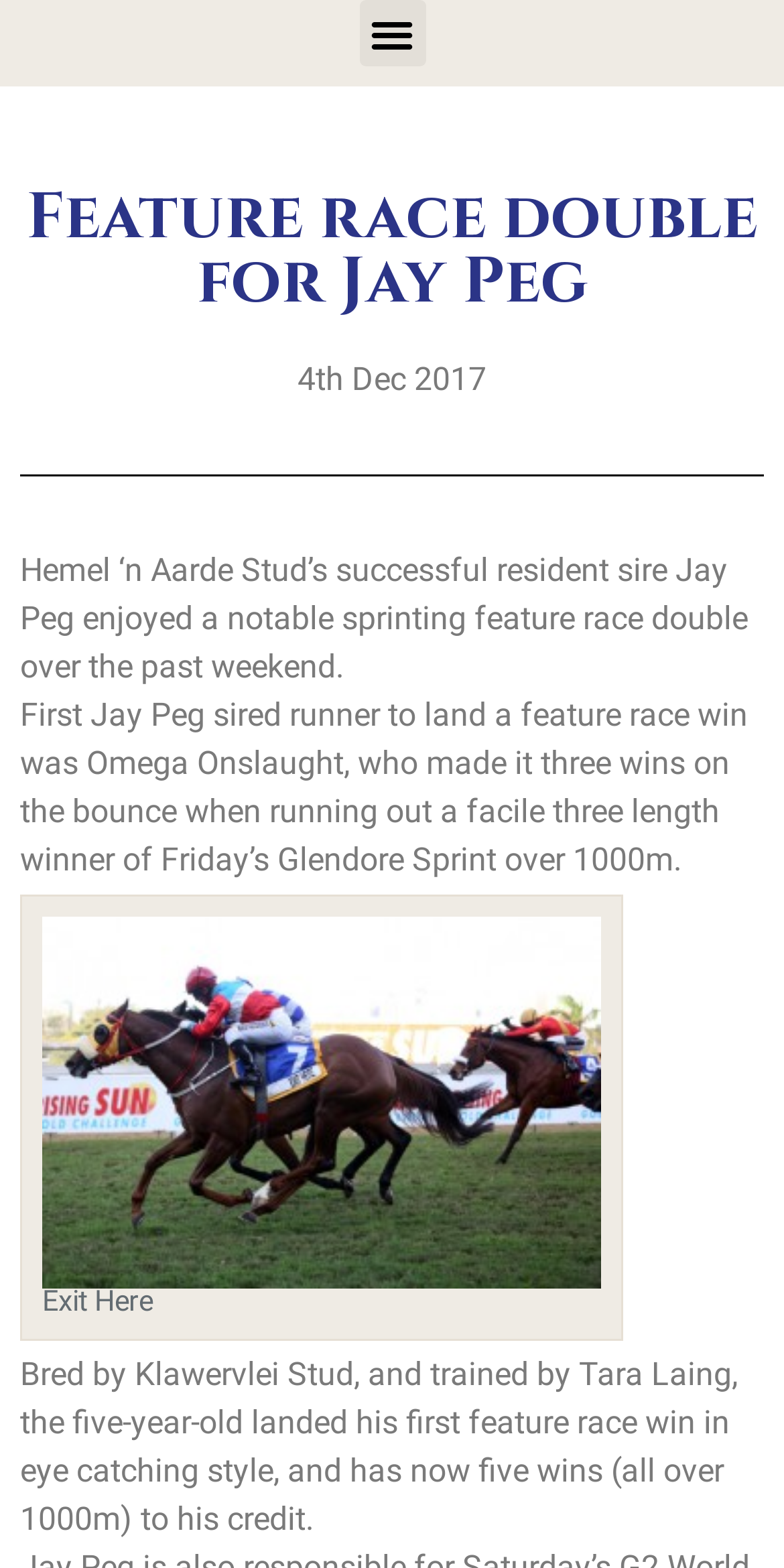How many wins does Omega Onslaught have?
Give a single word or phrase as your answer by examining the image.

five